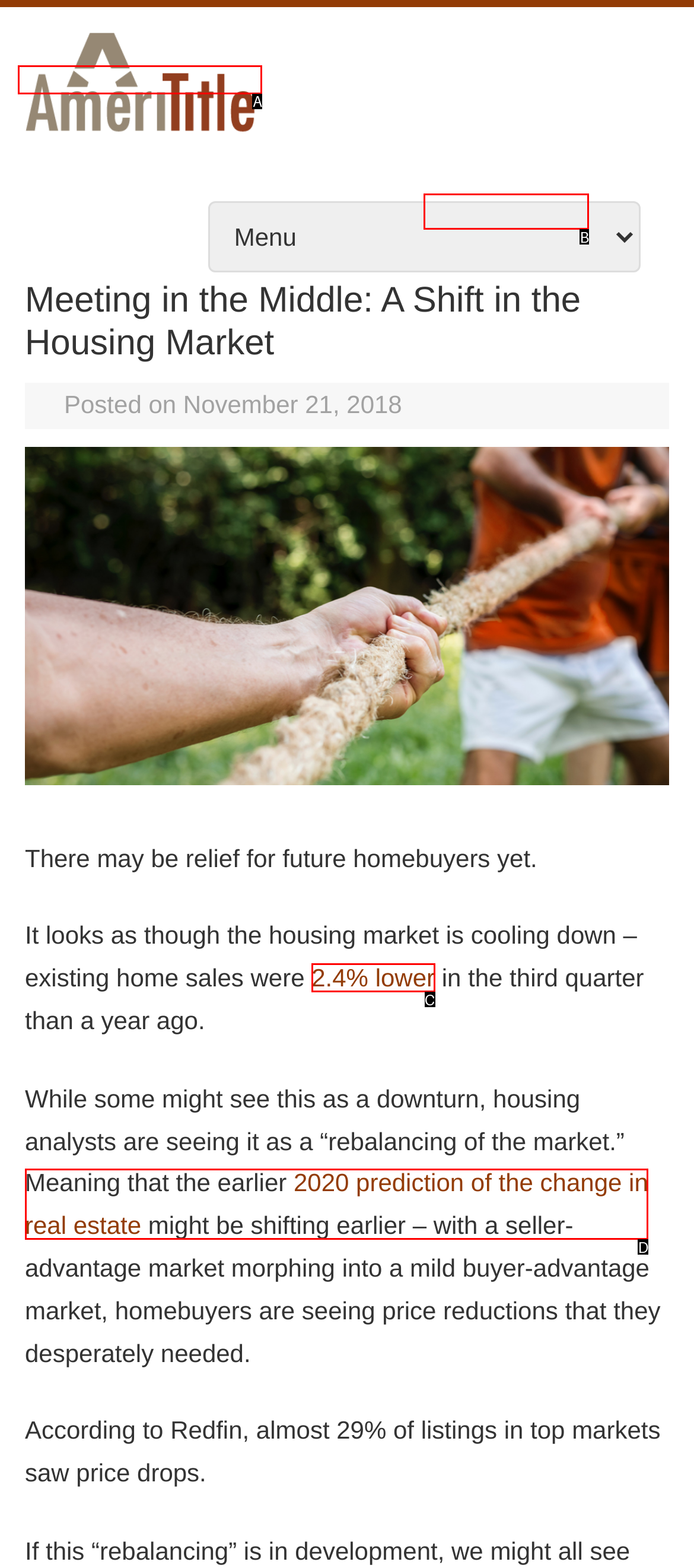Tell me which one HTML element best matches the description: Skip to content Answer with the option's letter from the given choices directly.

B